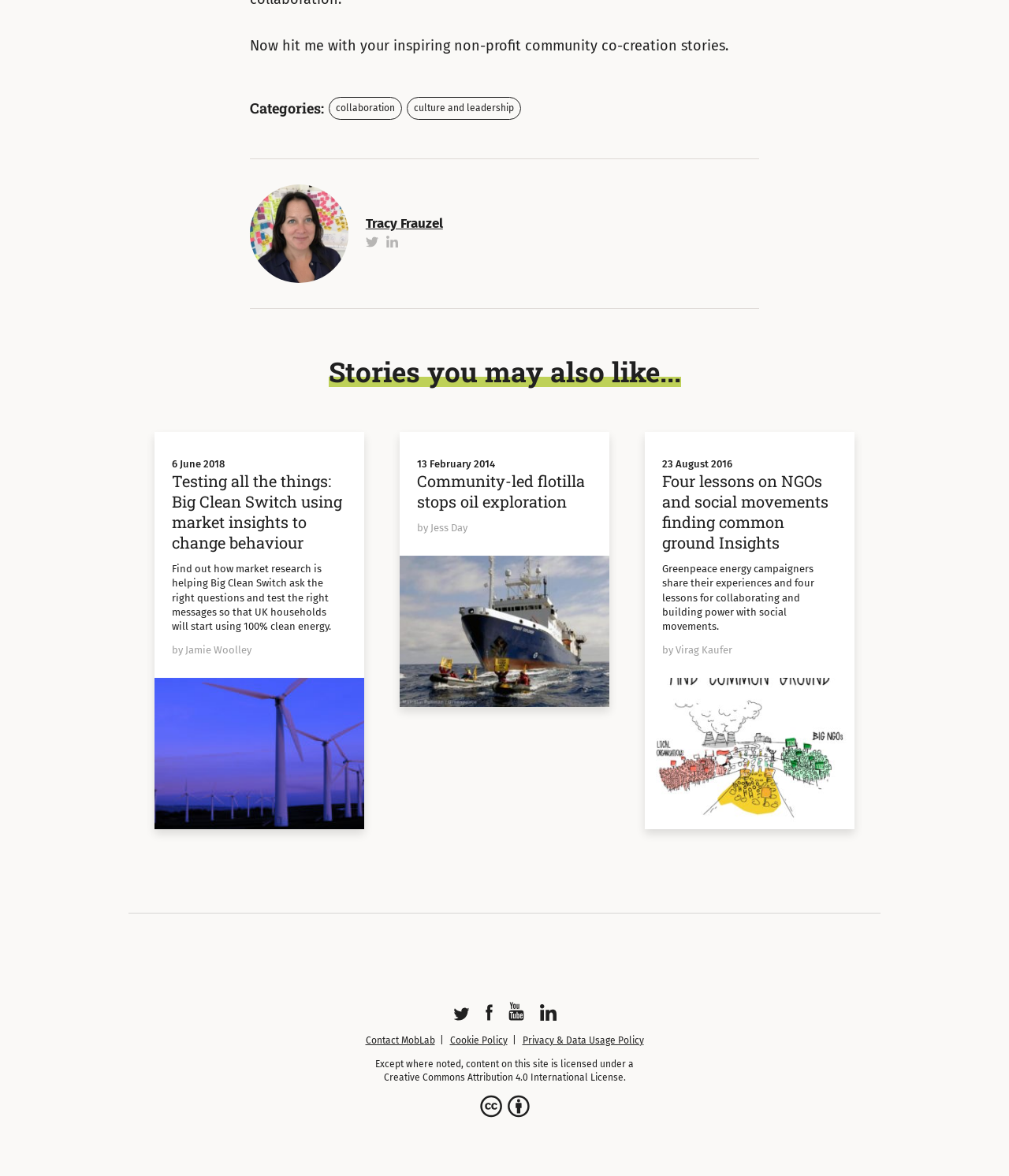What is the theme of the stories on this webpage?
Please provide a comprehensive and detailed answer to the question.

The webpage has a static text 'Now hit me with your inspiring non-profit community co-creation stories.' at the top, indicating that the stories on this webpage are related to non-profit community co-creation.